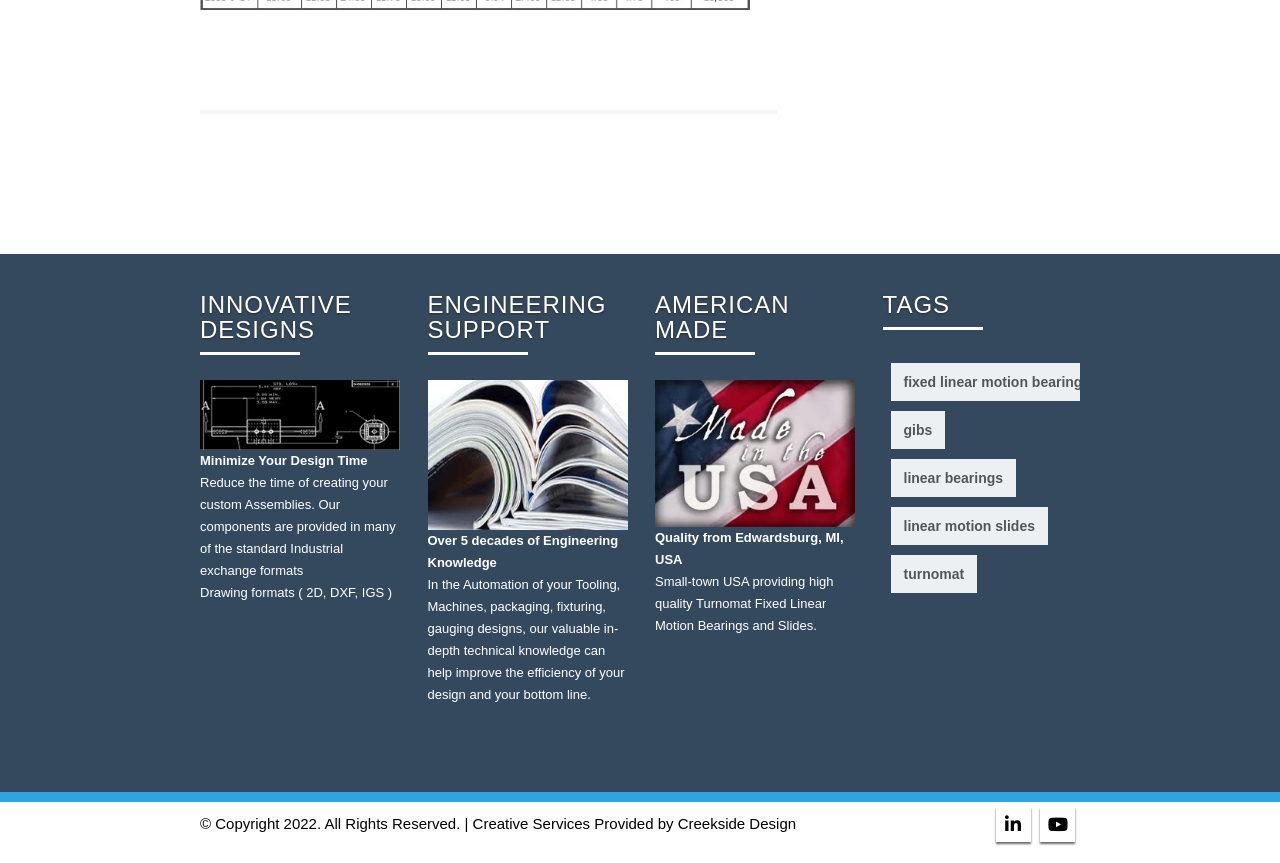Extract the bounding box coordinates of the UI element described: "turnomat". Provide the coordinates in the format [left, top, right, bottom] with values ranging from 0 to 1.

[0.696, 0.643, 0.763, 0.687]